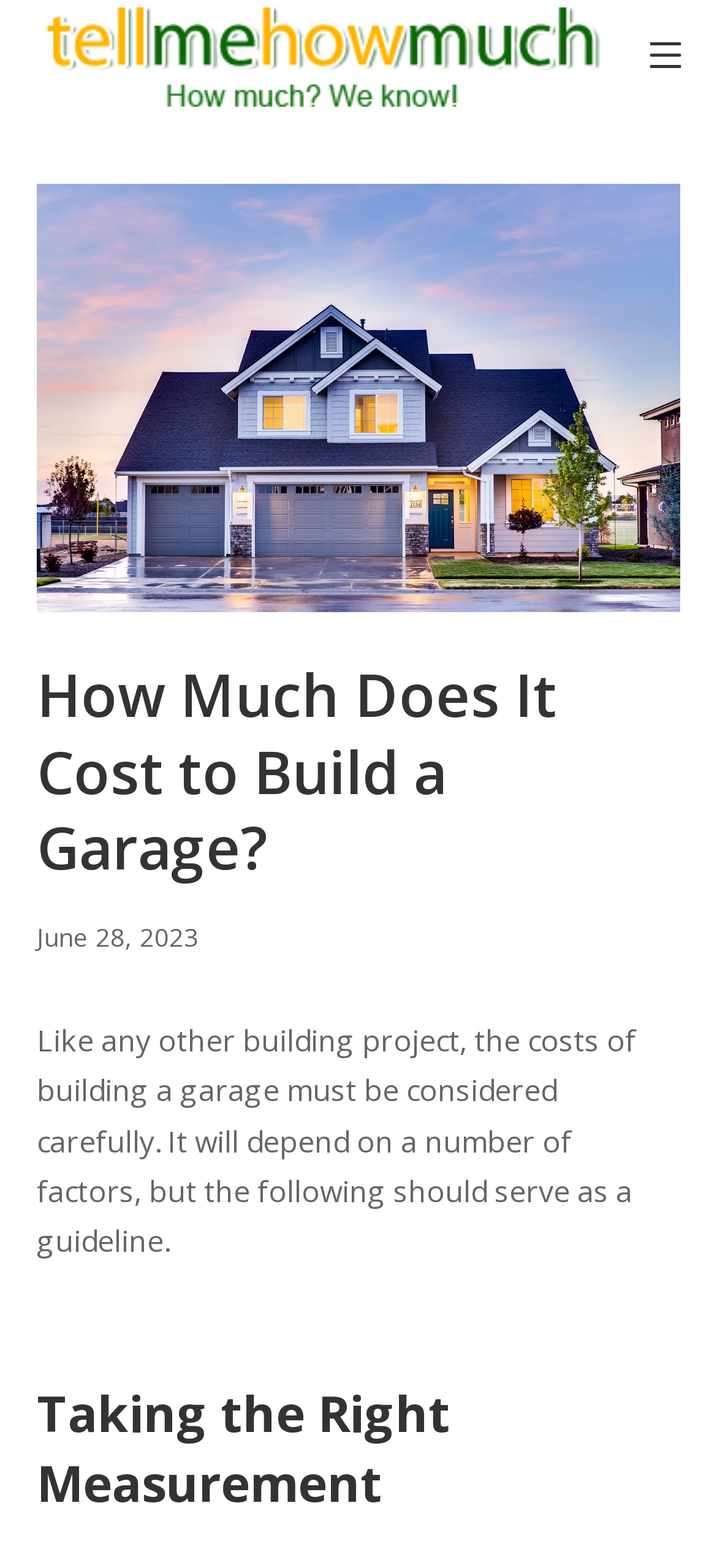When was the article last updated?
Respond to the question with a well-detailed and thorough answer.

The webpage has a timestamp 'June 28, 2023 October 25, 2023', suggesting that the article was first published on June 28, 2023, and last updated on October 25, 2023.